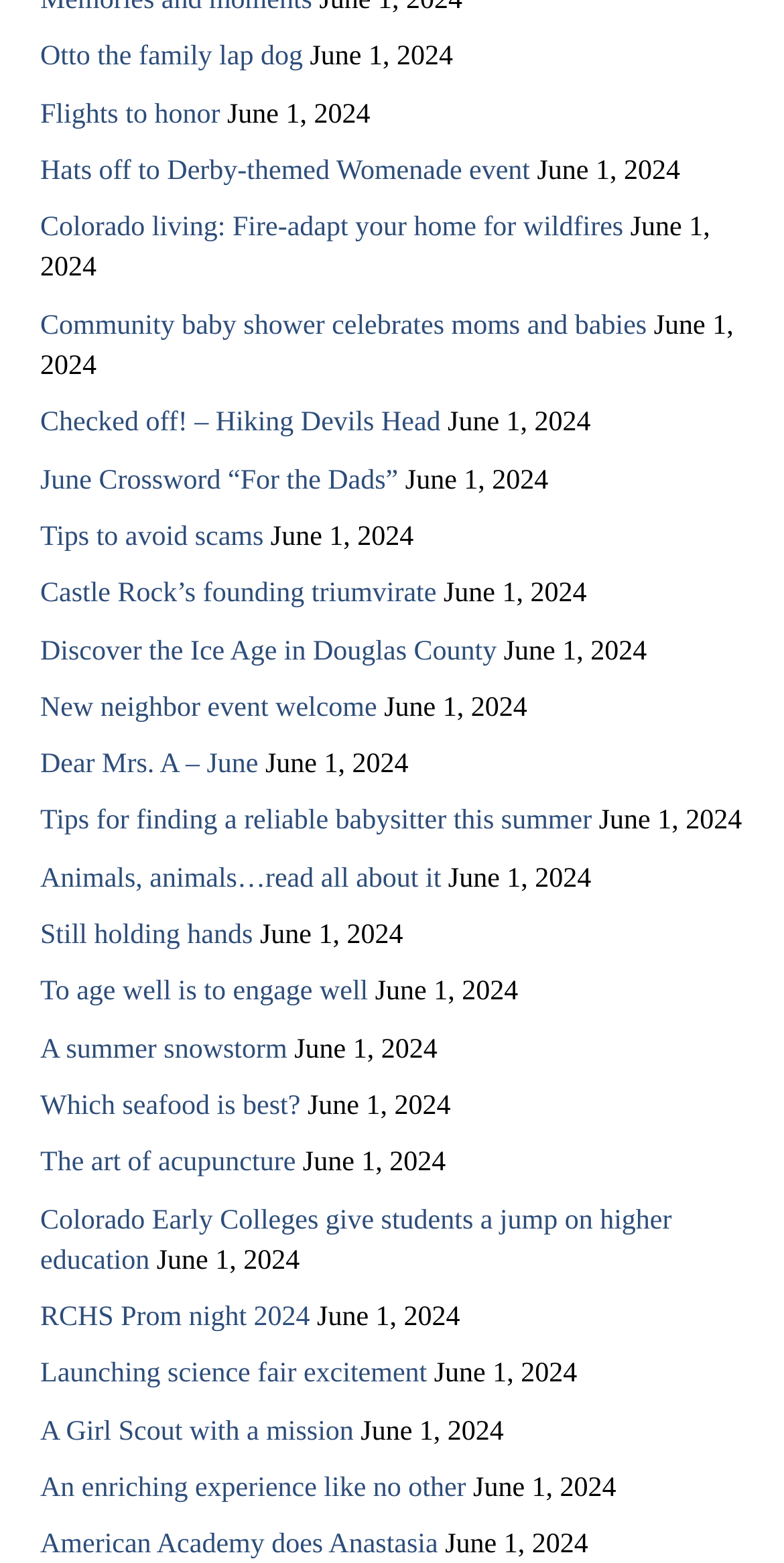Identify the bounding box coordinates for the element you need to click to achieve the following task: "Discover the Ice Age in Douglas County". The coordinates must be four float values ranging from 0 to 1, formatted as [left, top, right, bottom].

[0.051, 0.407, 0.633, 0.427]